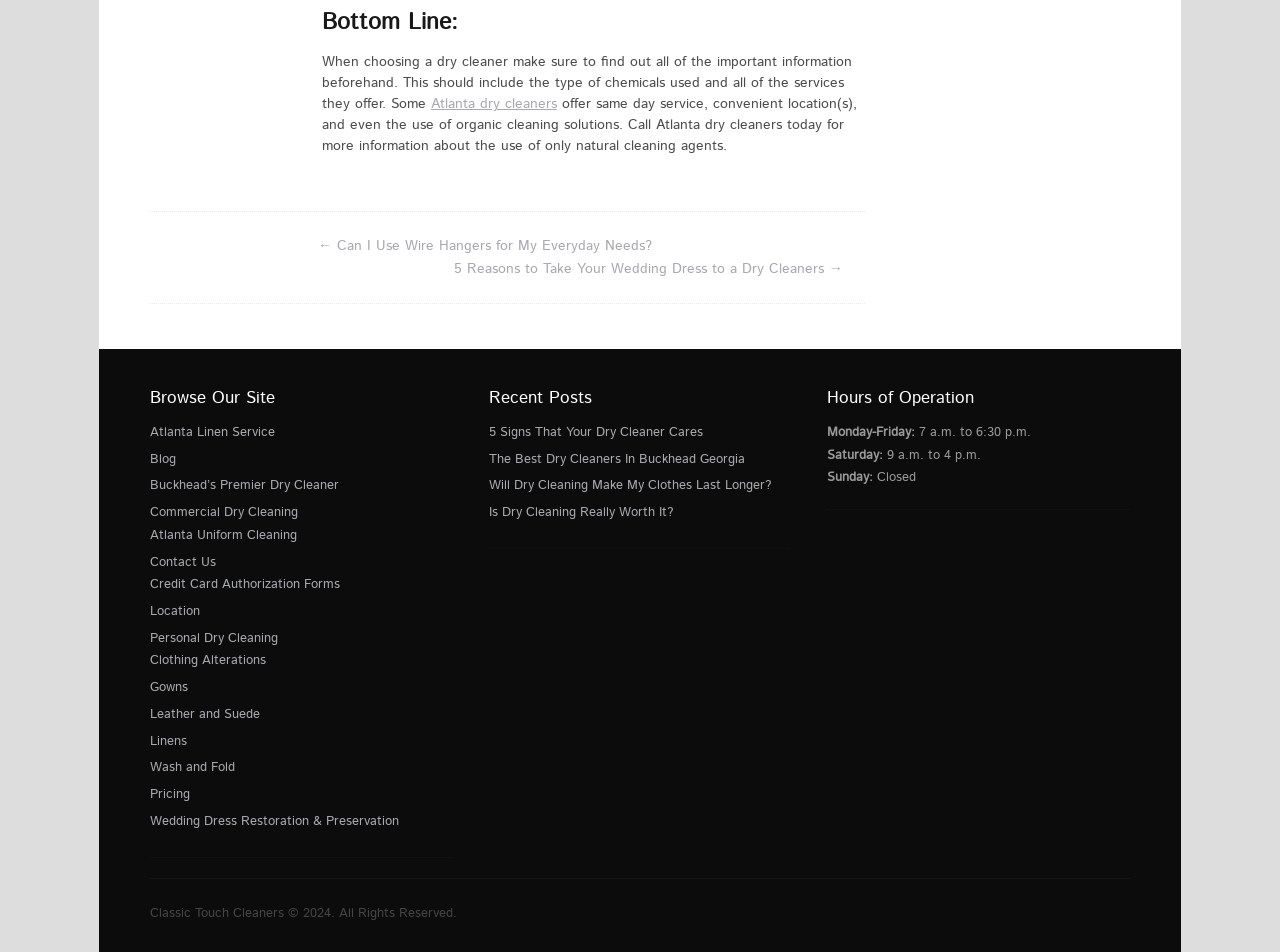What is the topic of the webpage?
Can you provide a detailed and comprehensive answer to the question?

Based on the content of the webpage, including the heading 'Bottom Line:' and the links 'Atlanta dry cleaners', 'Commercial Dry Cleaning', and 'Personal Dry Cleaning', it is clear that the topic of the webpage is dry cleaning.